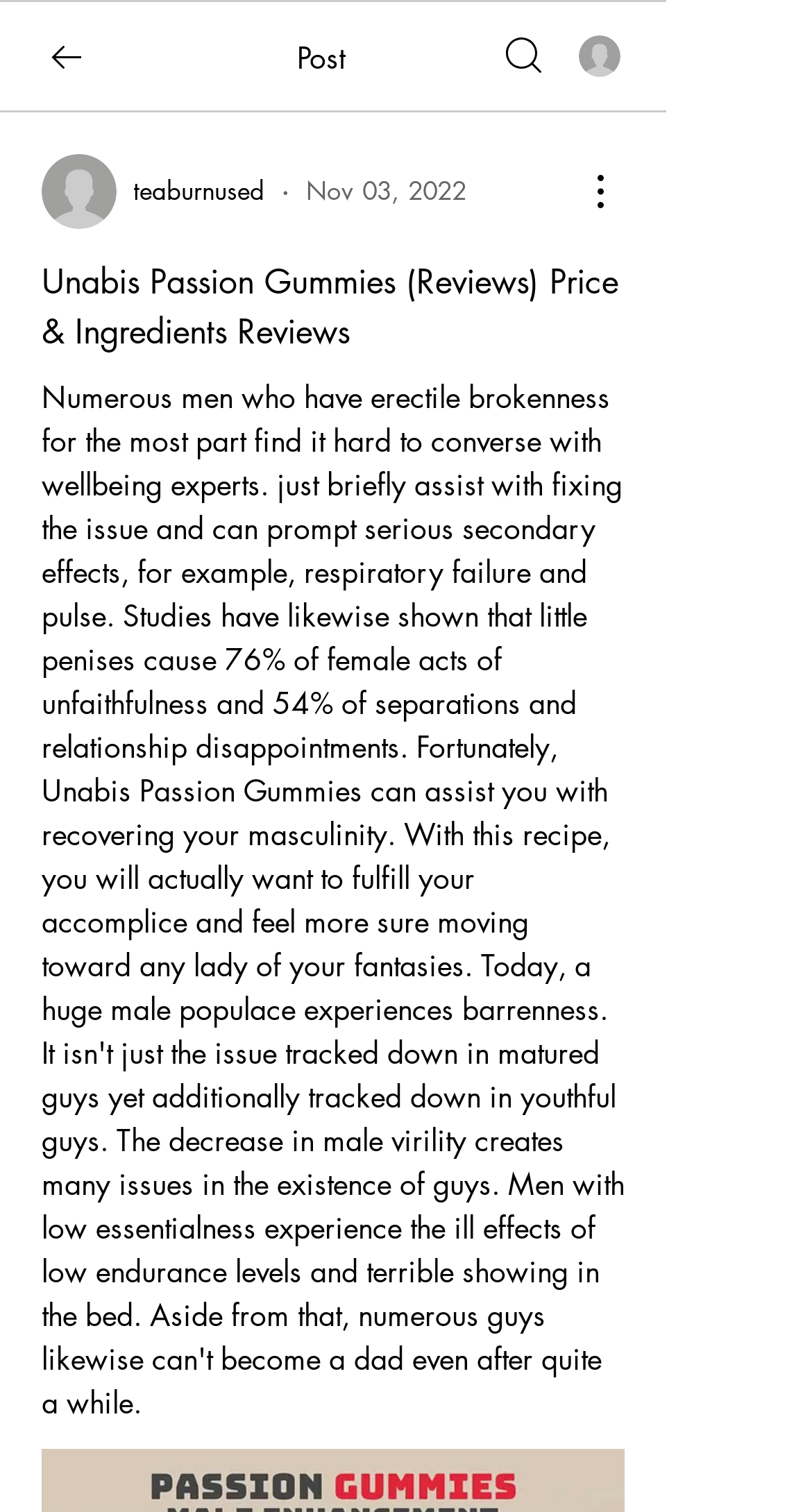Give a detailed account of the webpage's layout and content.

The webpage appears to be a review page for a product called Unabis Passion Gummies. At the top left corner, there is a button with an image, which is likely a logo or a navigation button. Next to it, there is a static text element that reads "Post". 

On the top right side, there is a link with an image, which may be a social media link or a share button. Below this link, there are two lines of text: "teaburnused" and "Nov 03, 2022", which could be a username and a date, respectively. 

Further to the right, there is another button with an image, which may be a call-to-action button. The main heading of the page, "Unabis Passion Gummies (Reviews) Price & Ingredients Reviews", is centered at the top of the page, spanning almost the entire width. 

The meta description suggests that the content of the page may be related to erectile dysfunction and health issues, but this is not immediately apparent from the accessibility tree.